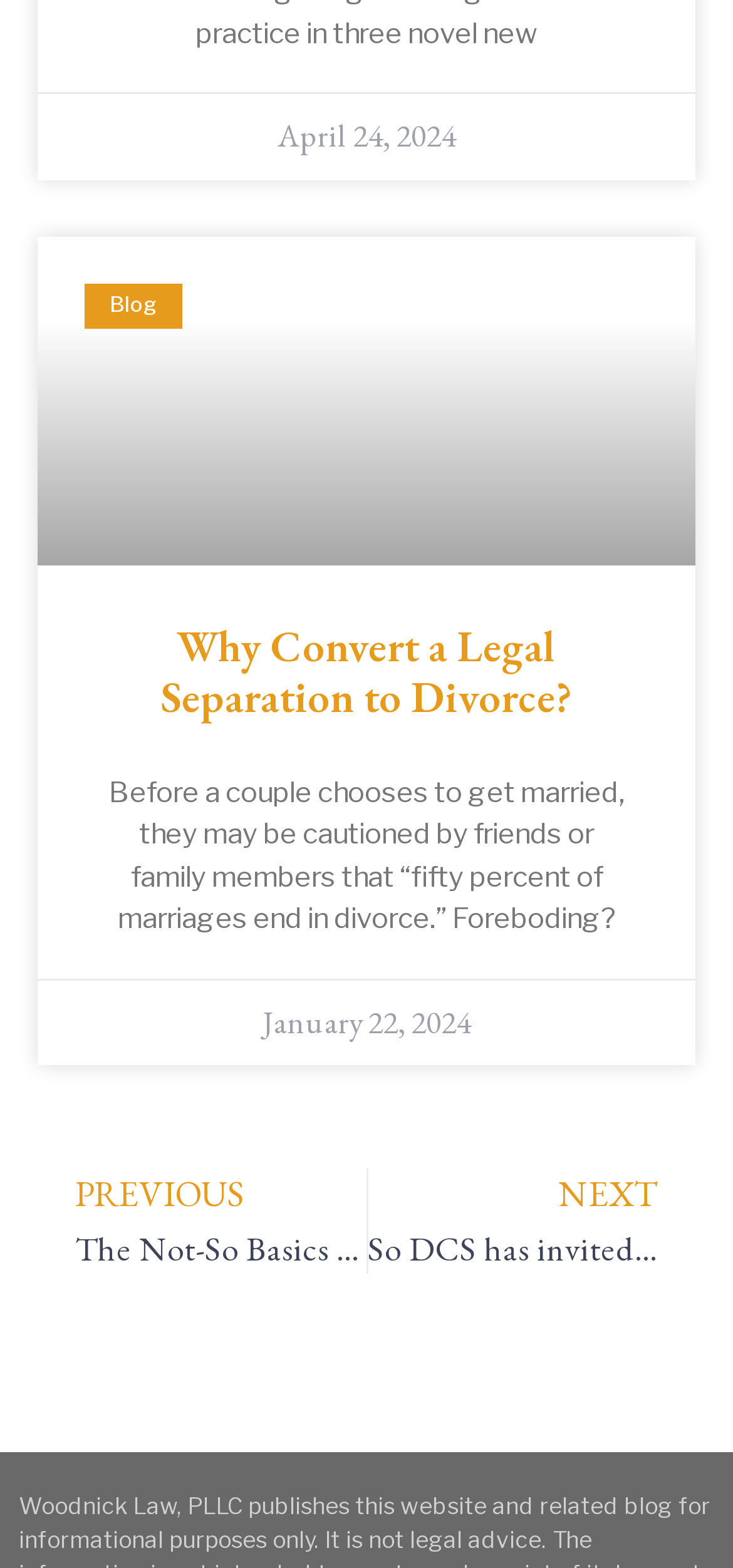What is the date of another blog post?
Refer to the image and respond with a one-word or short-phrase answer.

January 22, 2024